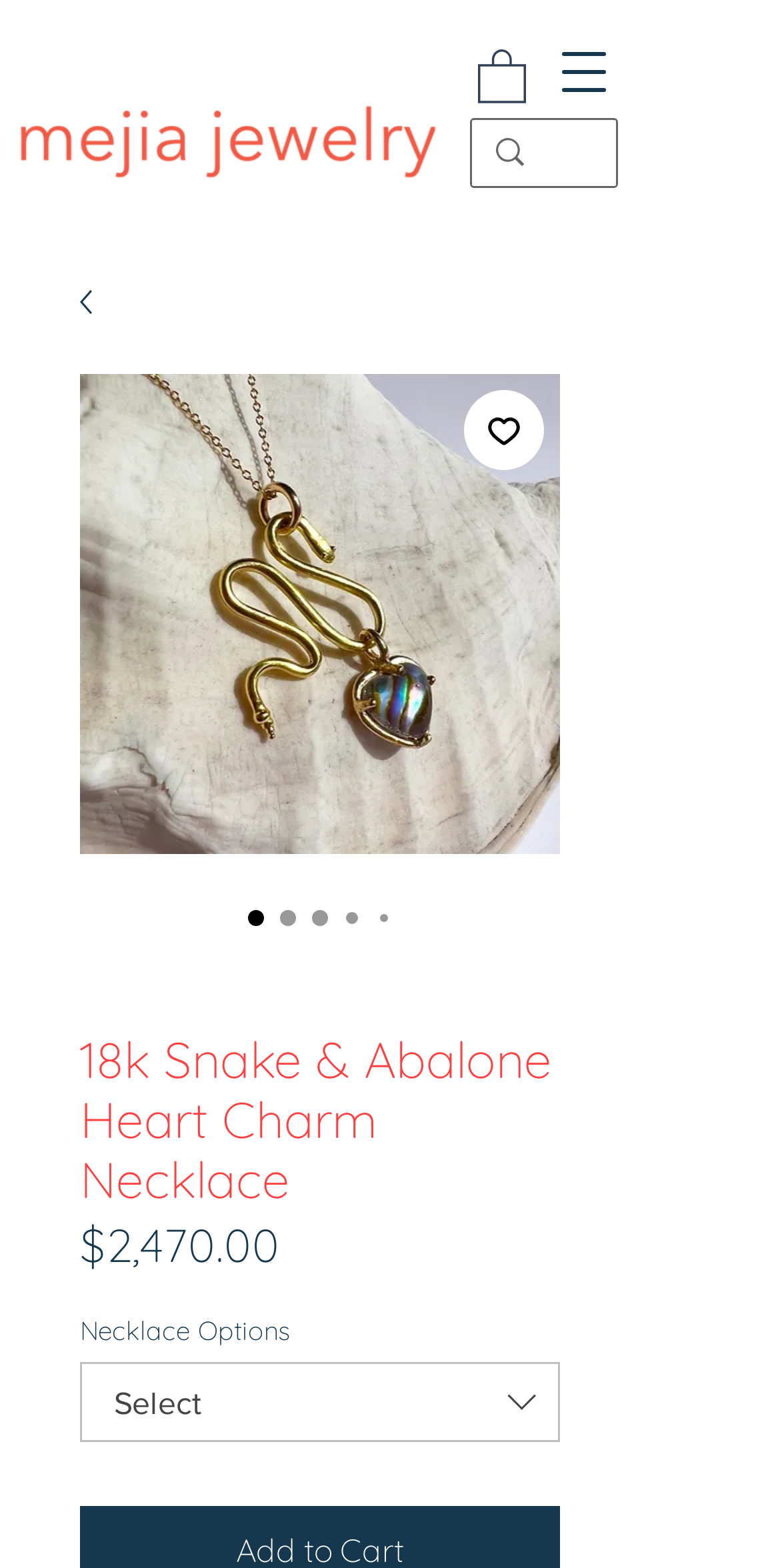Is there a search function on the website? Look at the image and give a one-word or short phrase answer.

Yes